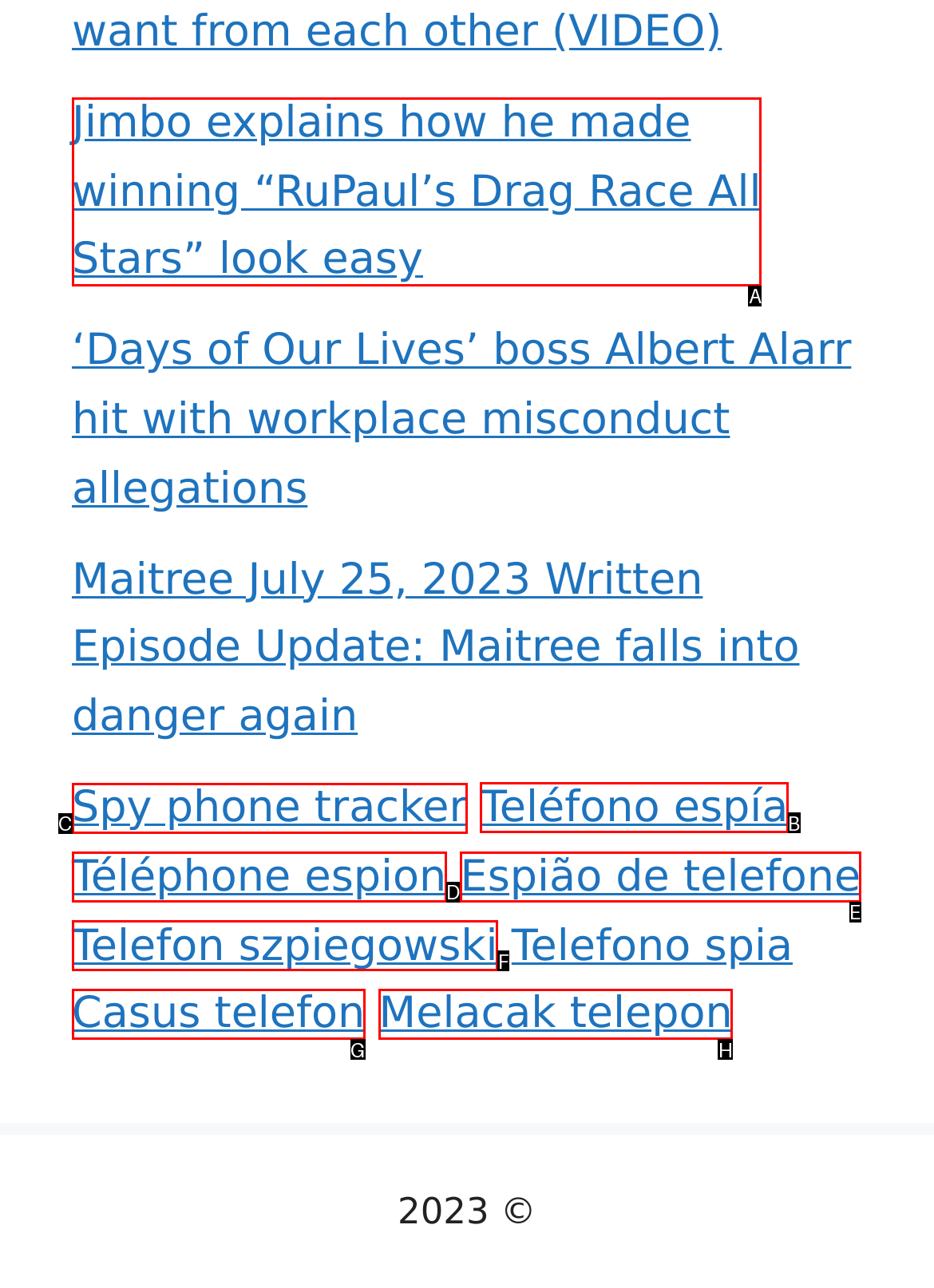Identify the HTML element to click to execute this task: Explore spy phone tracker Respond with the letter corresponding to the proper option.

C